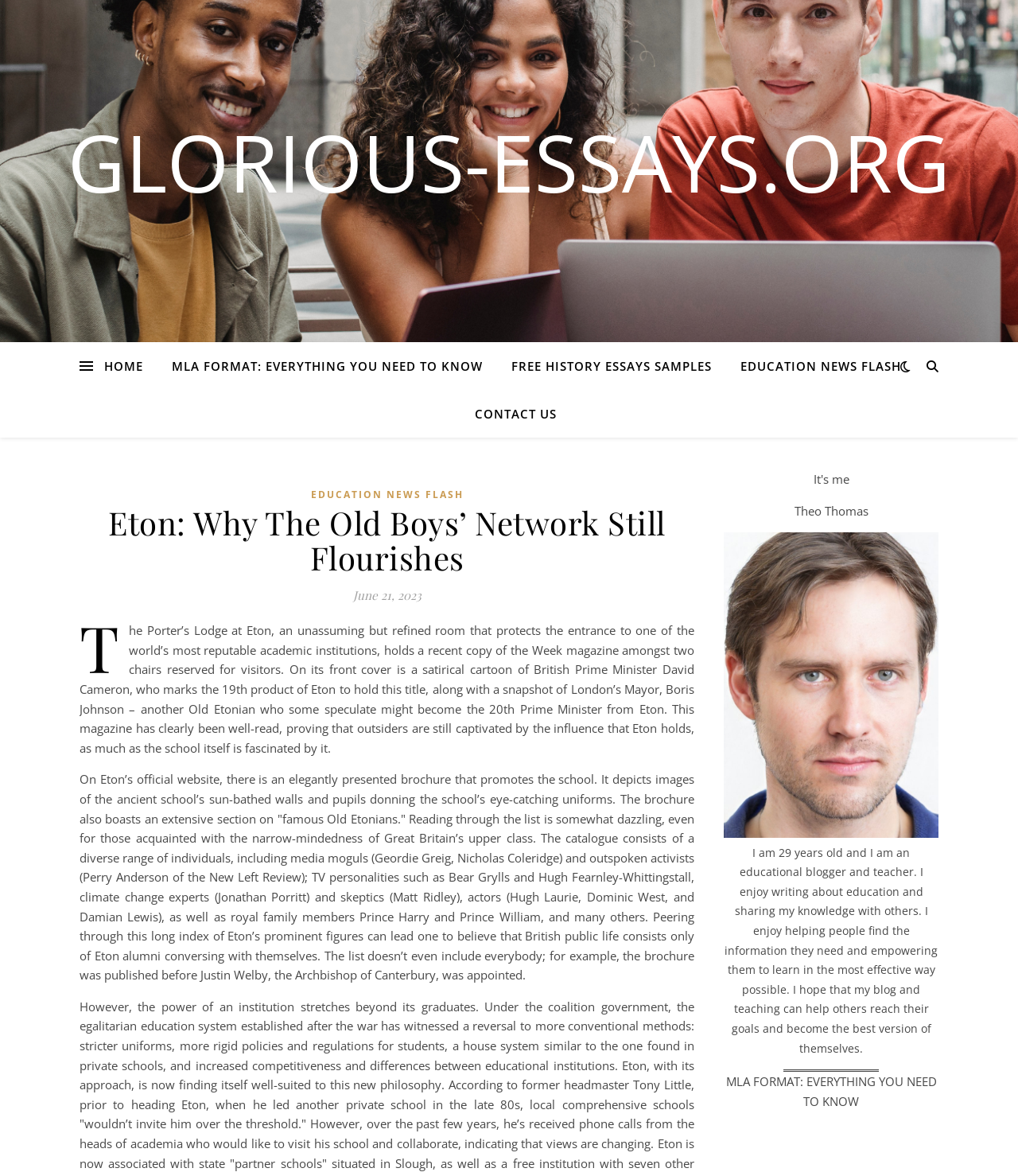Provide a one-word or short-phrase response to the question:
How many links are there in the top navigation menu?

5